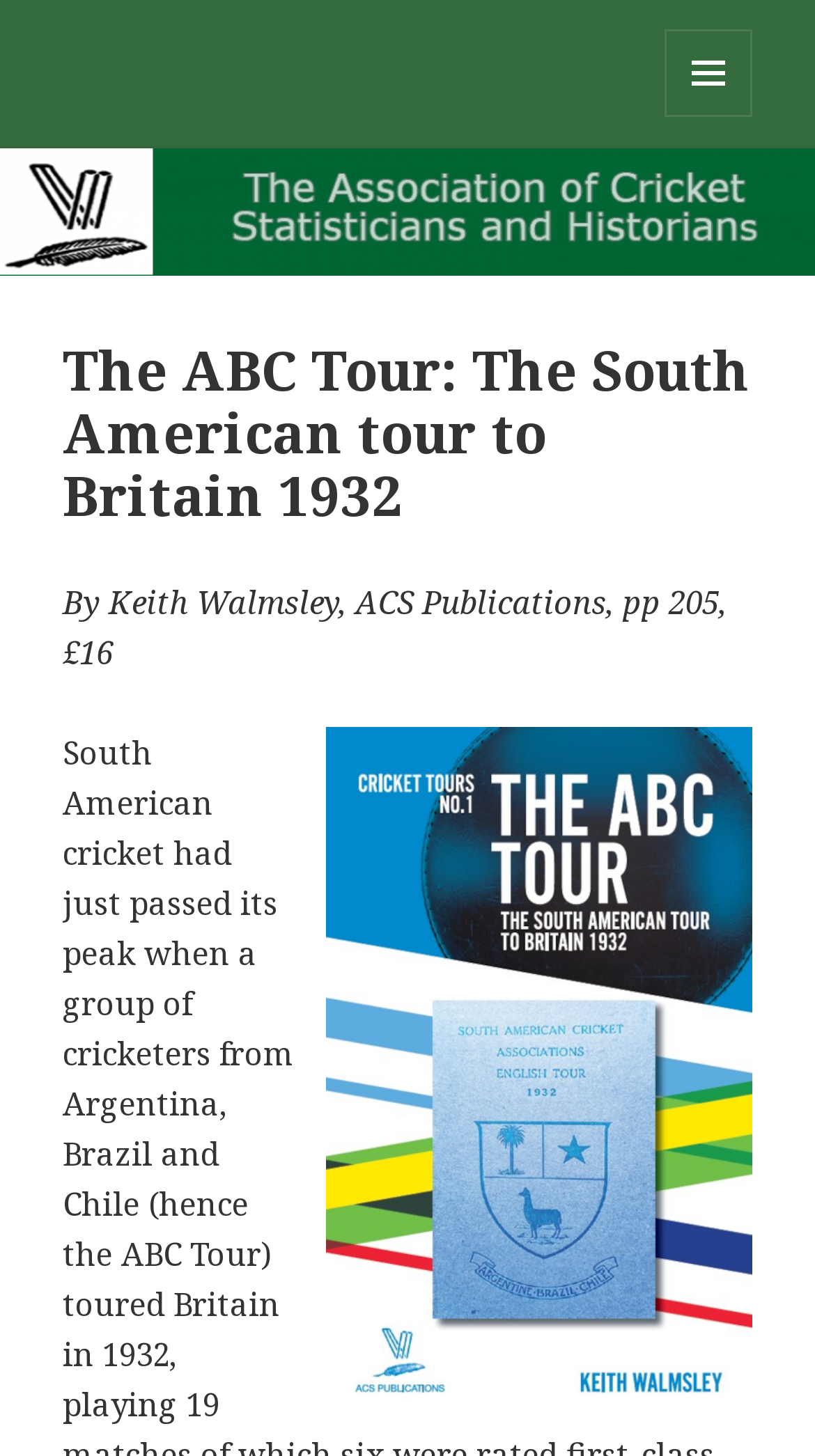What is the number of pages in the book?
Refer to the screenshot and respond with a concise word or phrase.

205